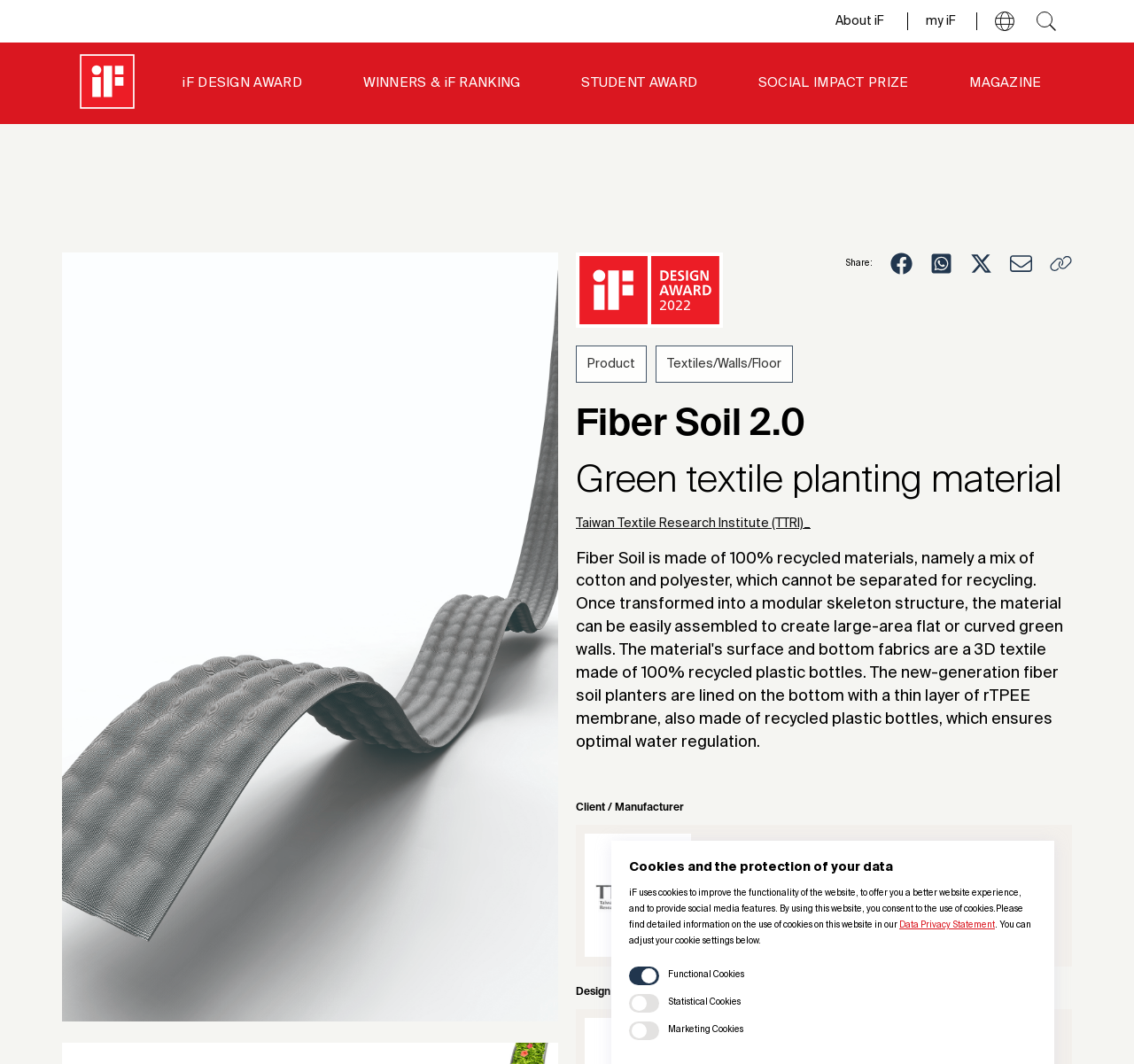What is the category of Fiber Soil 2.0?
Answer the question with a single word or phrase by looking at the picture.

Textiles/Walls/Floor